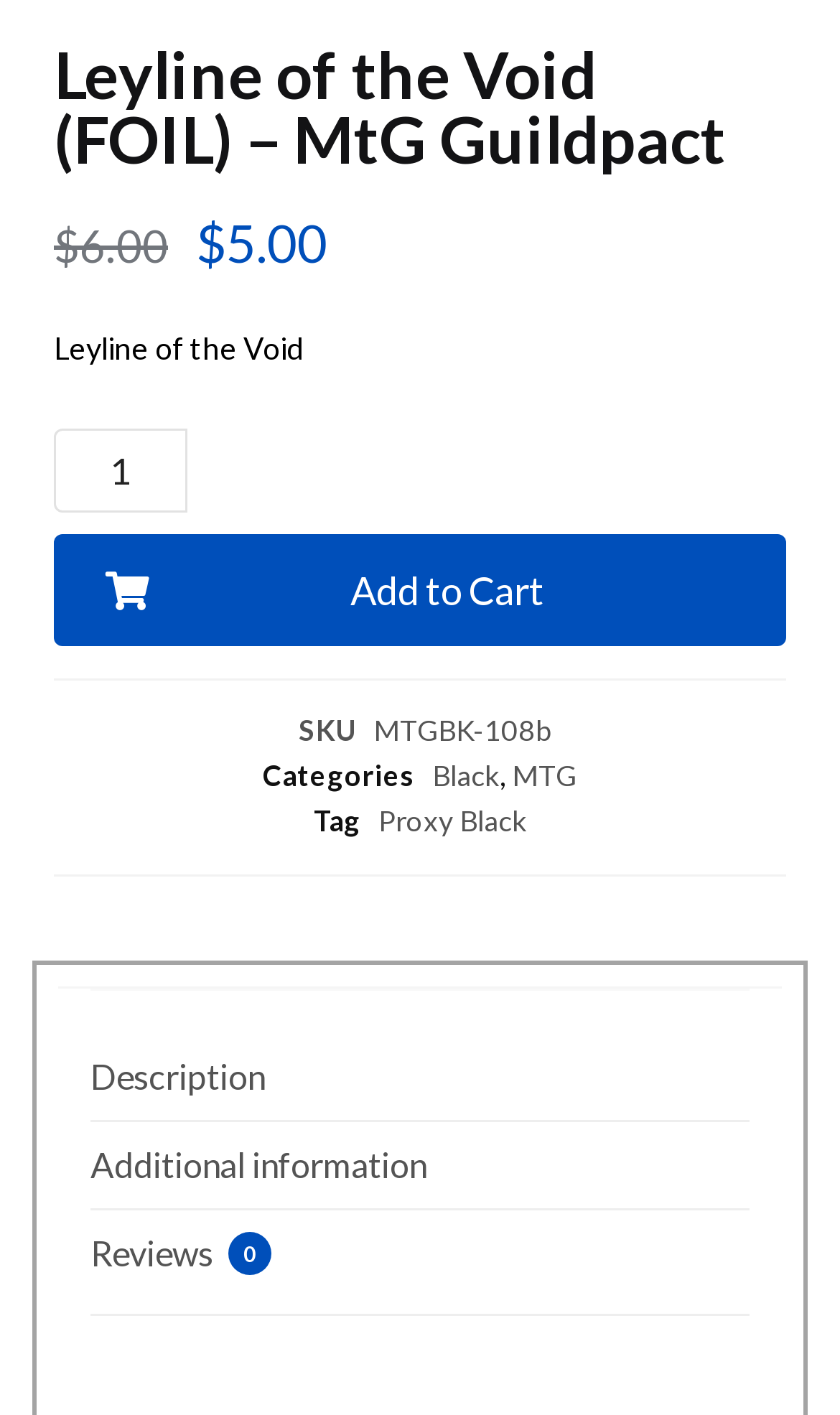Locate the coordinates of the bounding box for the clickable region that fulfills this instruction: "View reviews".

[0.108, 0.855, 0.892, 0.93]